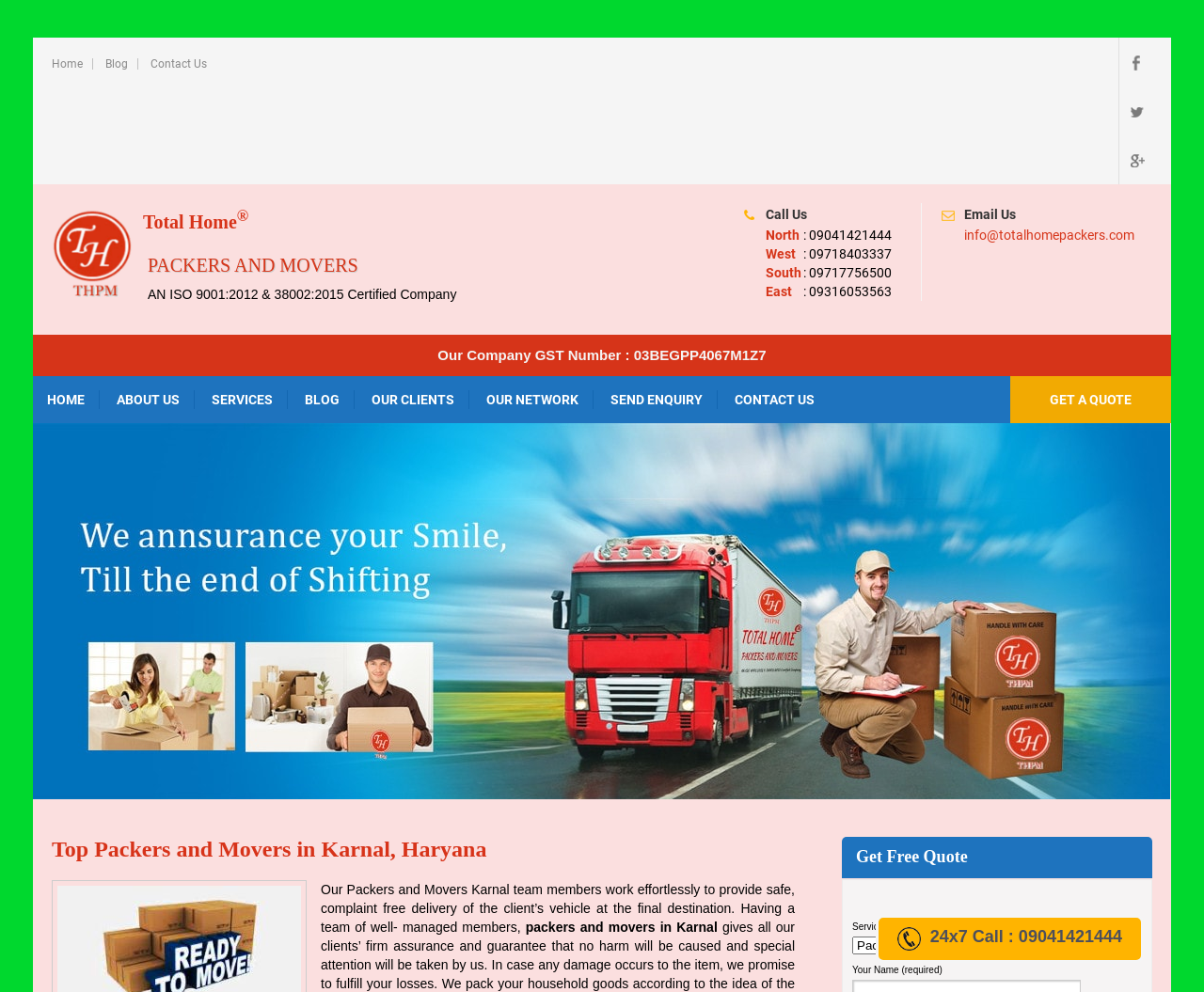Generate a thorough description of the webpage.

The webpage is about Total Home Karnal, a domestic packers and movers company that provides household goods relocation and goods packaging and moving services in Karnal. 

At the top left corner, there is a logo and a link to the company's homepage. Next to it, there are three links: "Home", "Blog", and "Contact Us". On the top right corner, there are three social media links: "facebook", "twitter", and "google-plus". 

Below the top navigation bar, there is a heading "Total Home" with a superscript symbol. Underneath, there are two lines of text: "PACKERS AND MOVERS" and "AN ISO 9001:2012 & 38002:2015 Certified Company". 

On the right side of the page, there is a section with contact information, including phone numbers for different regions (North, West, South, and East) and an email address. 

Below the contact information section, there is a main navigation menu with seven links: "HOME", "ABOUT US", "SERVICES", "BLOG", "OUR CLIENTS", "OUR NETWORK", and "SEND ENQUIRY". 

Further down, there is a large image related to packers and movers. Above the image, there is a heading "Top Packers and Movers in Karnal, Haryana". Below the image, there is a paragraph of text describing the company's services. 

On the right side of the page, there is a section with a heading "Get Free Quote". Inside this section, there is a form with two input fields: "Services (required)" and "Your Name (required)". 

At the bottom of the page, there is a call-to-action link "24x7 callnow Call : 09041421444" with a small "callnow" icon next to it.